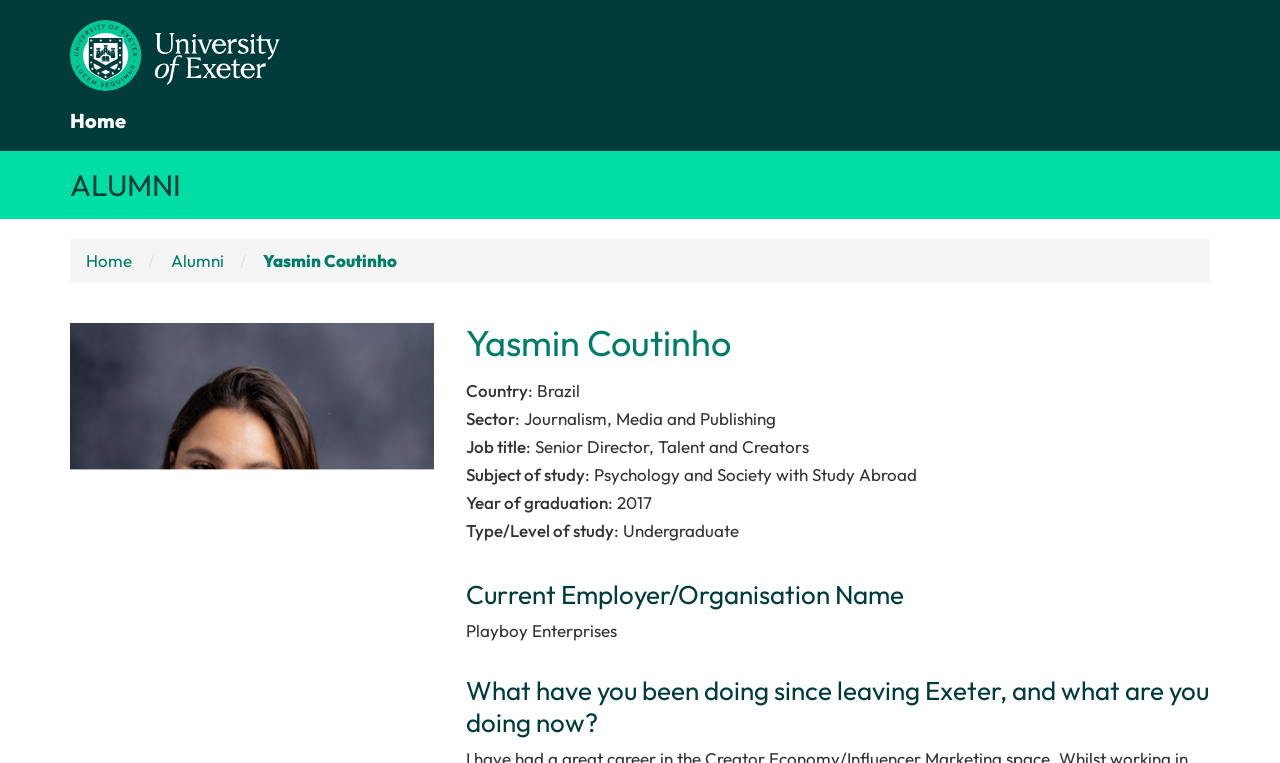What is Yasmin Coutinho's job title?
Carefully analyze the image and provide a detailed answer to the question.

I found the answer by looking at the section that lists Yasmin Coutinho's information, where it says 'Job title: Senior Director, Talent and Creators'.